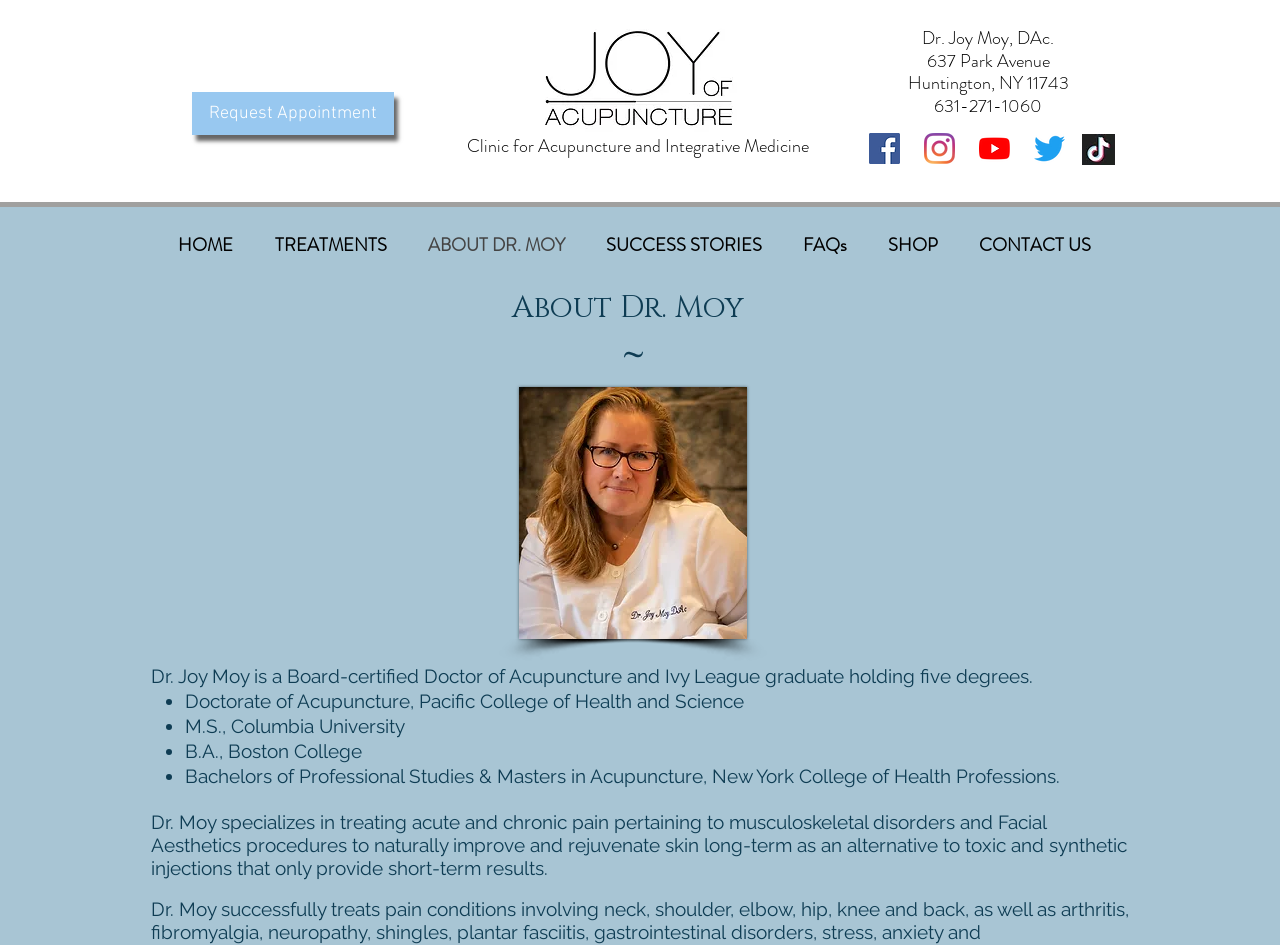Indicate the bounding box coordinates of the element that must be clicked to execute the instruction: "Read about Dr. Moy's education". The coordinates should be given as four float numbers between 0 and 1, i.e., [left, top, right, bottom].

[0.145, 0.73, 0.581, 0.753]